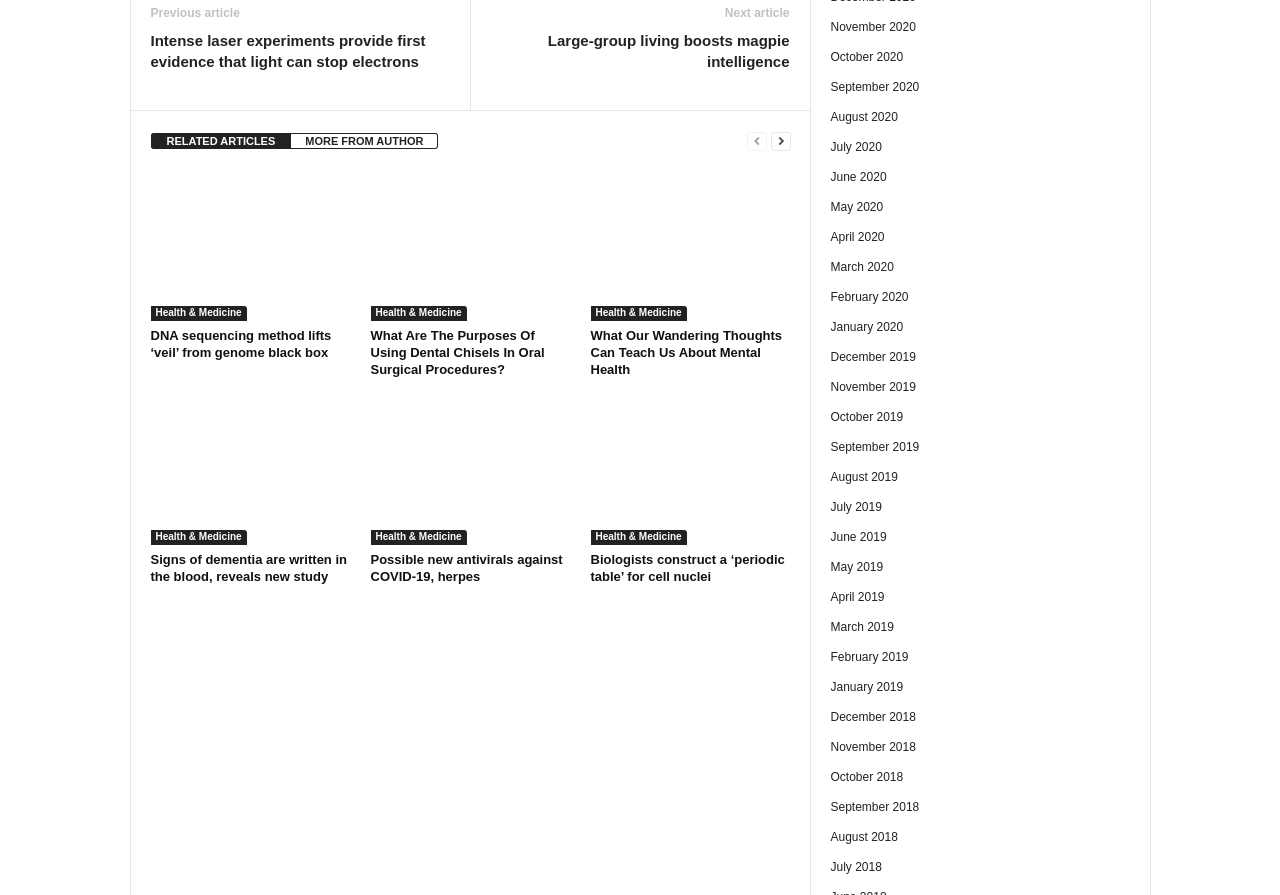What is the title of the second article?
Please provide a comprehensive answer based on the contents of the image.

The title of the second article is 'What Are The Purposes Of Using Dental Chisels In Oral Surgical Procedures?' as indicated by the heading element with the same text.